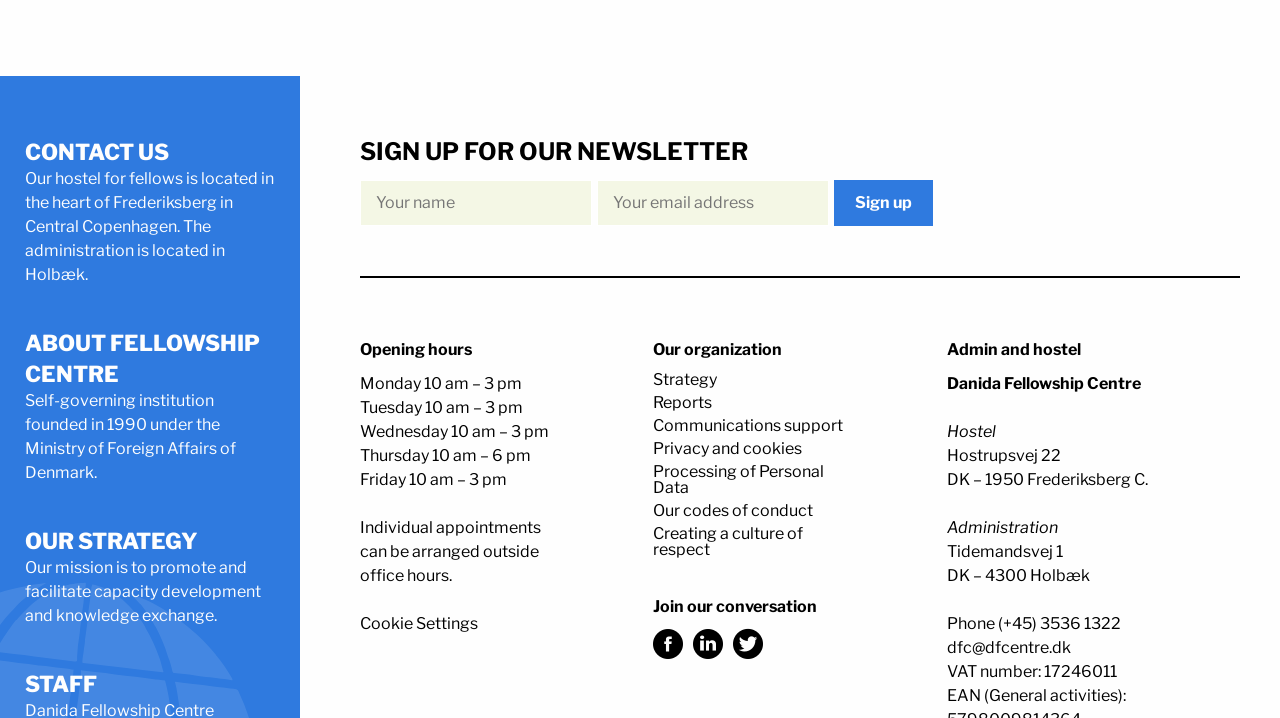Examine the image carefully and respond to the question with a detailed answer: 
What is the mission of the Fellowship Centre?

The mission of the Fellowship Centre can be found in the text 'Our mission is to promote and facilitate capacity development and knowledge exchange.' which is a StaticText element with ID 104.